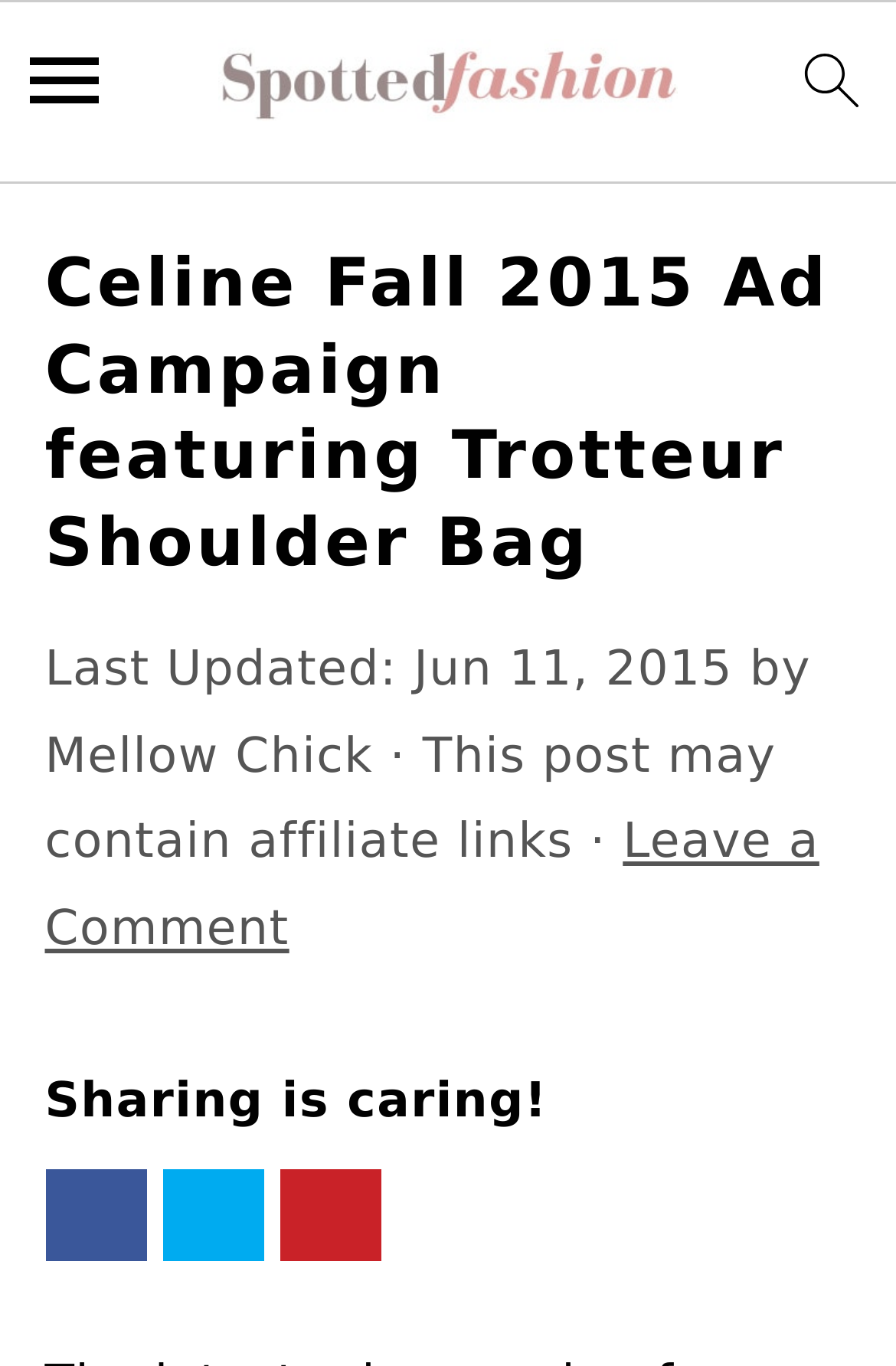Identify and provide the main heading of the webpage.

Celine Fall 2015 Ad Campaign featuring Trotteur Shoulder Bag